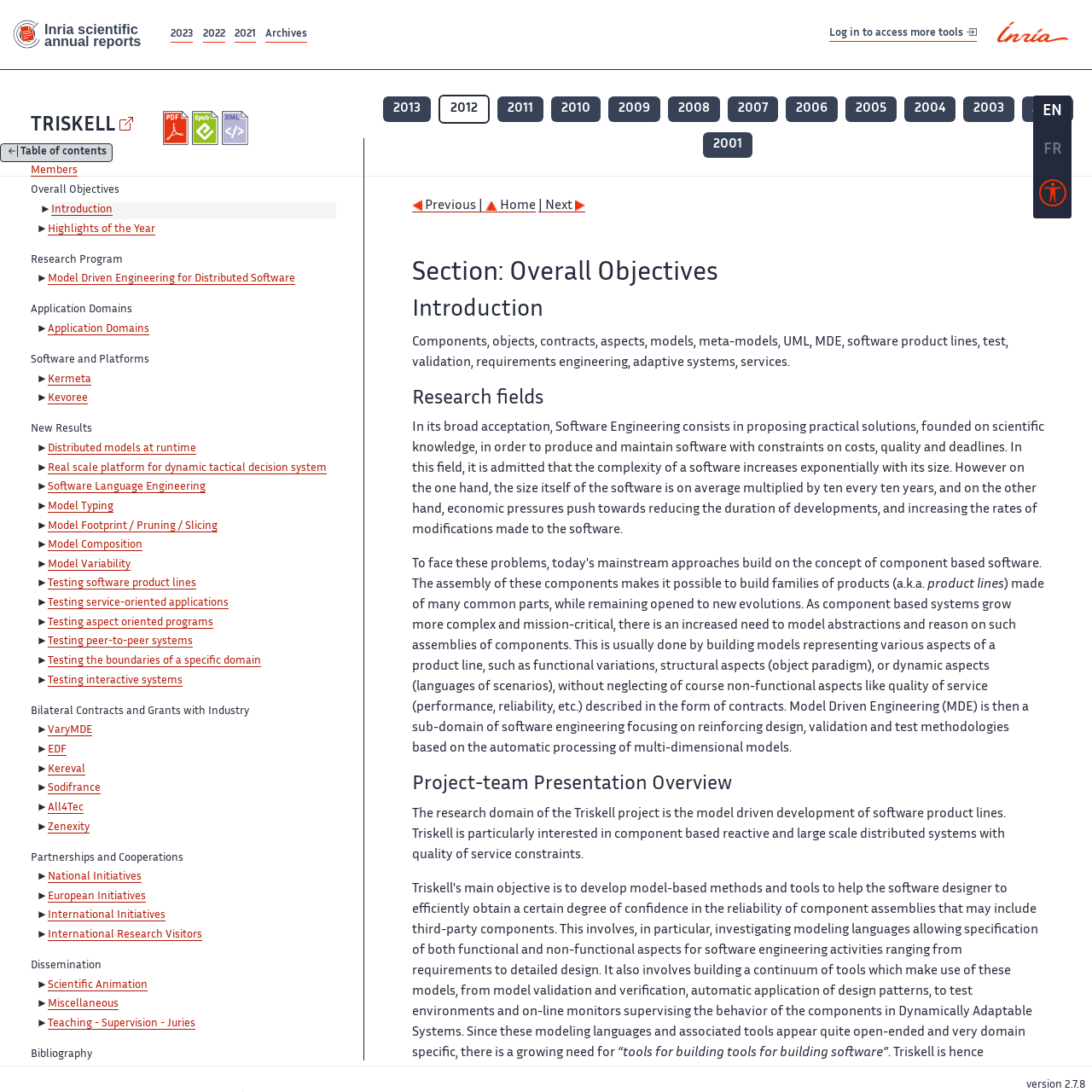What is the current language of the webpage?
Using the information from the image, give a concise answer in one word or a short phrase.

EN